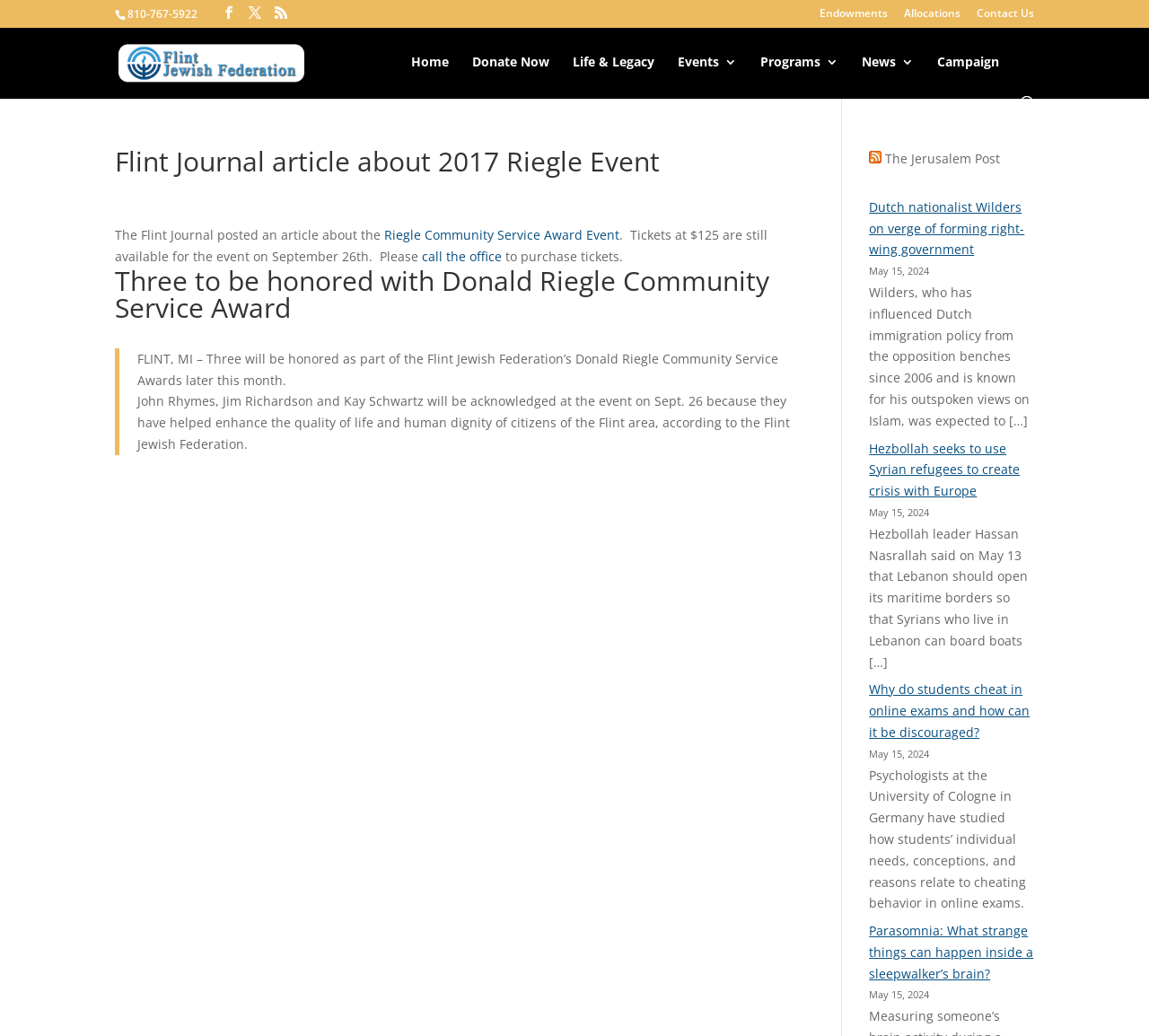Determine the bounding box coordinates of the clickable element necessary to fulfill the instruction: "Learn more about Trevor Lewis". Provide the coordinates as four float numbers within the 0 to 1 range, i.e., [left, top, right, bottom].

None